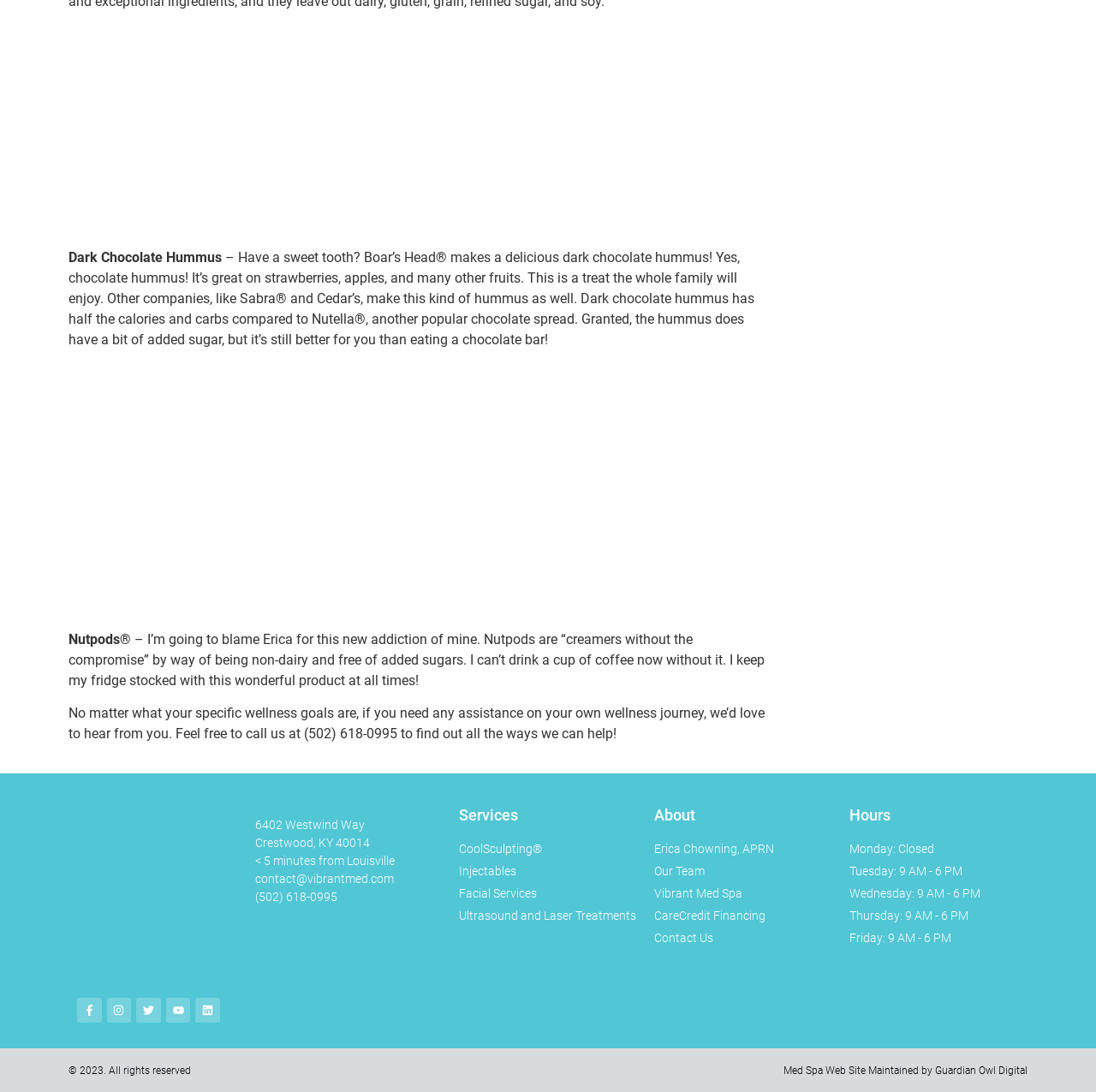What is the name of the hummus product?
Please look at the screenshot and answer using one word or phrase.

Dark Chocolate Hummus